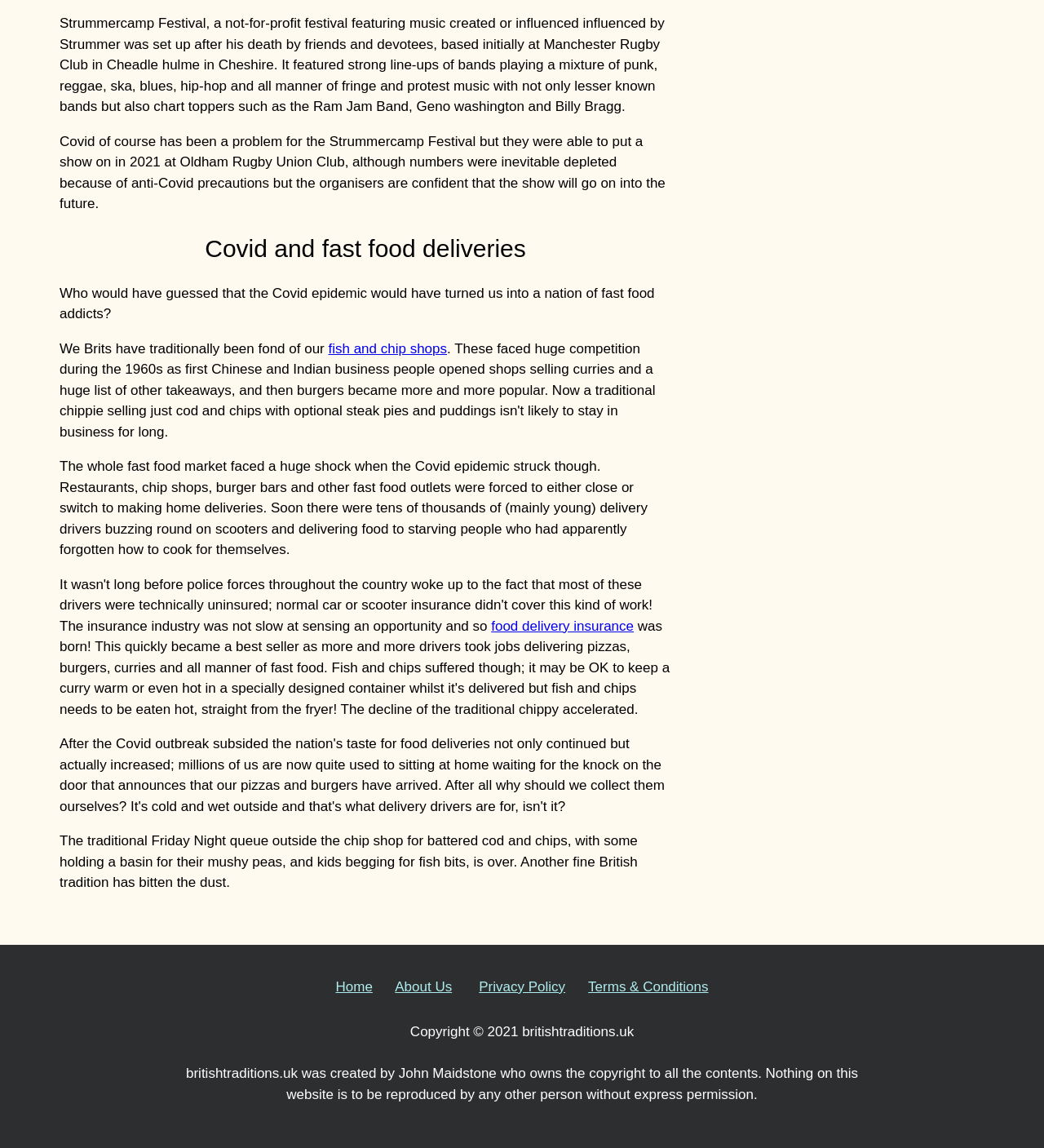What is the topic of the first paragraph?
Please provide a single word or phrase as the answer based on the screenshot.

Strummercamp Festival